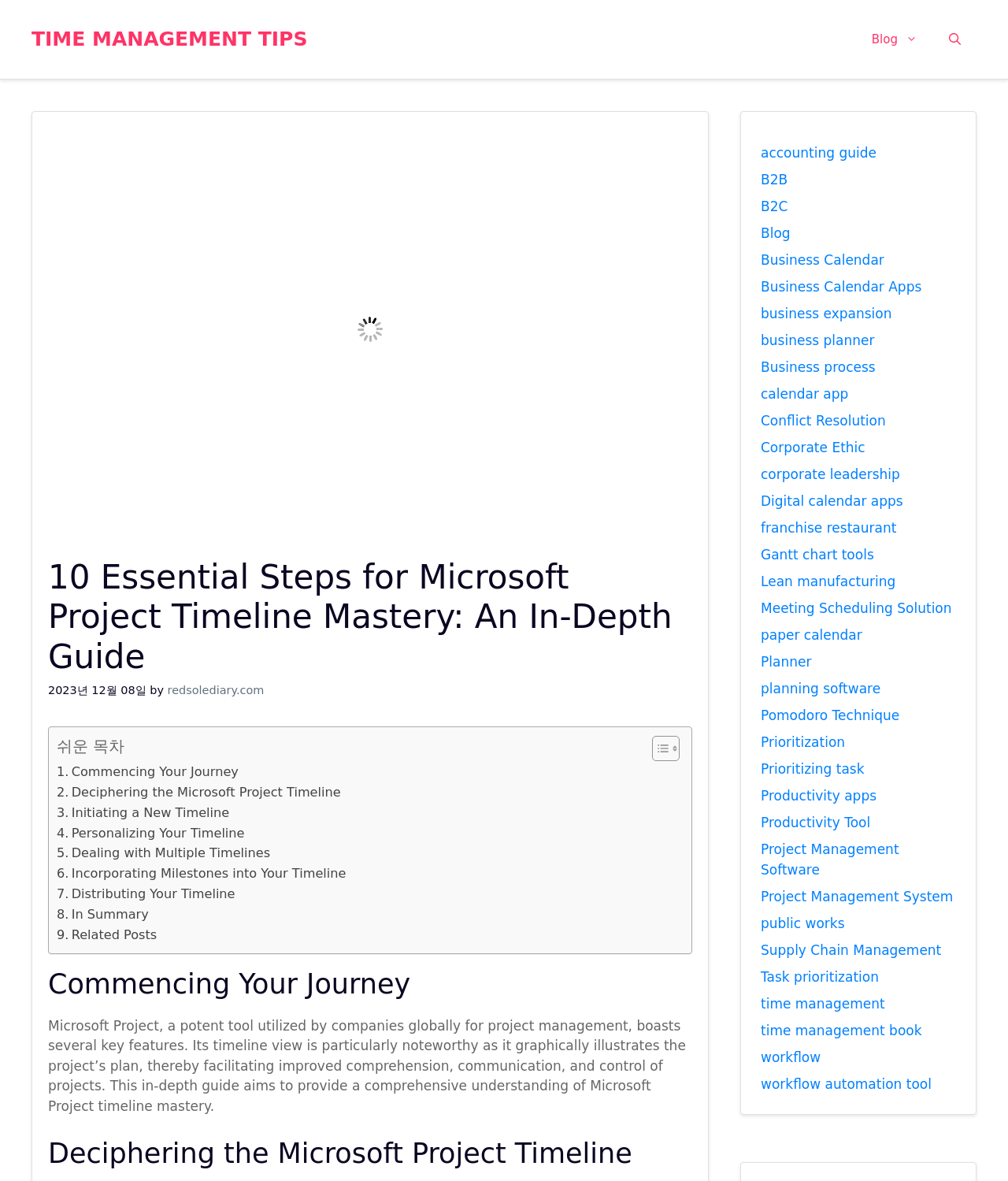Please identify the bounding box coordinates of the clickable area that will allow you to execute the instruction: "Contact Credier using the phone number".

None